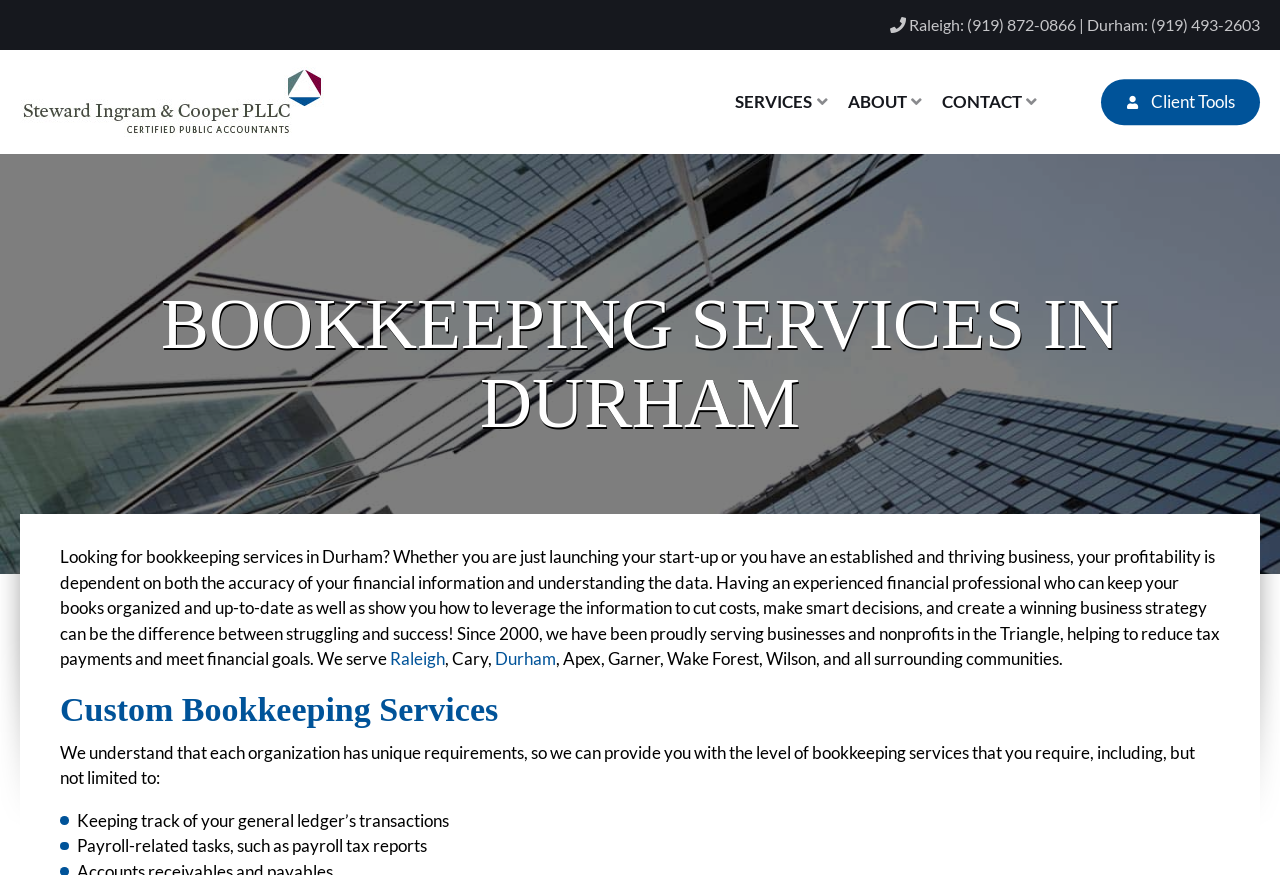Please identify the bounding box coordinates of the element that needs to be clicked to execute the following command: "Click Raleigh phone number". Provide the bounding box using four float numbers between 0 and 1, formatted as [left, top, right, bottom].

[0.71, 0.017, 0.841, 0.039]